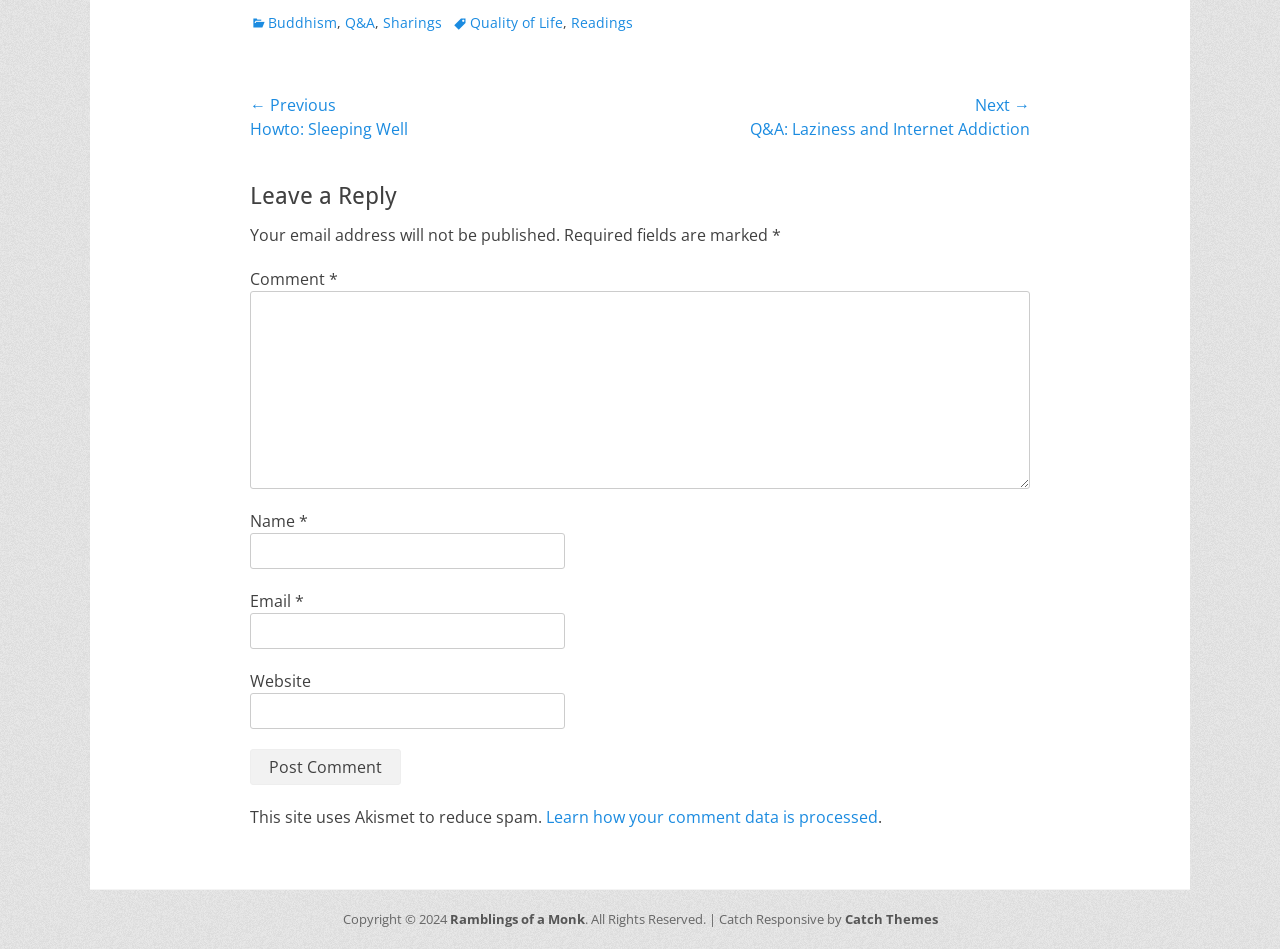Pinpoint the bounding box coordinates of the clickable element needed to complete the instruction: "Close the current window". The coordinates should be provided as four float numbers between 0 and 1: [left, top, right, bottom].

None